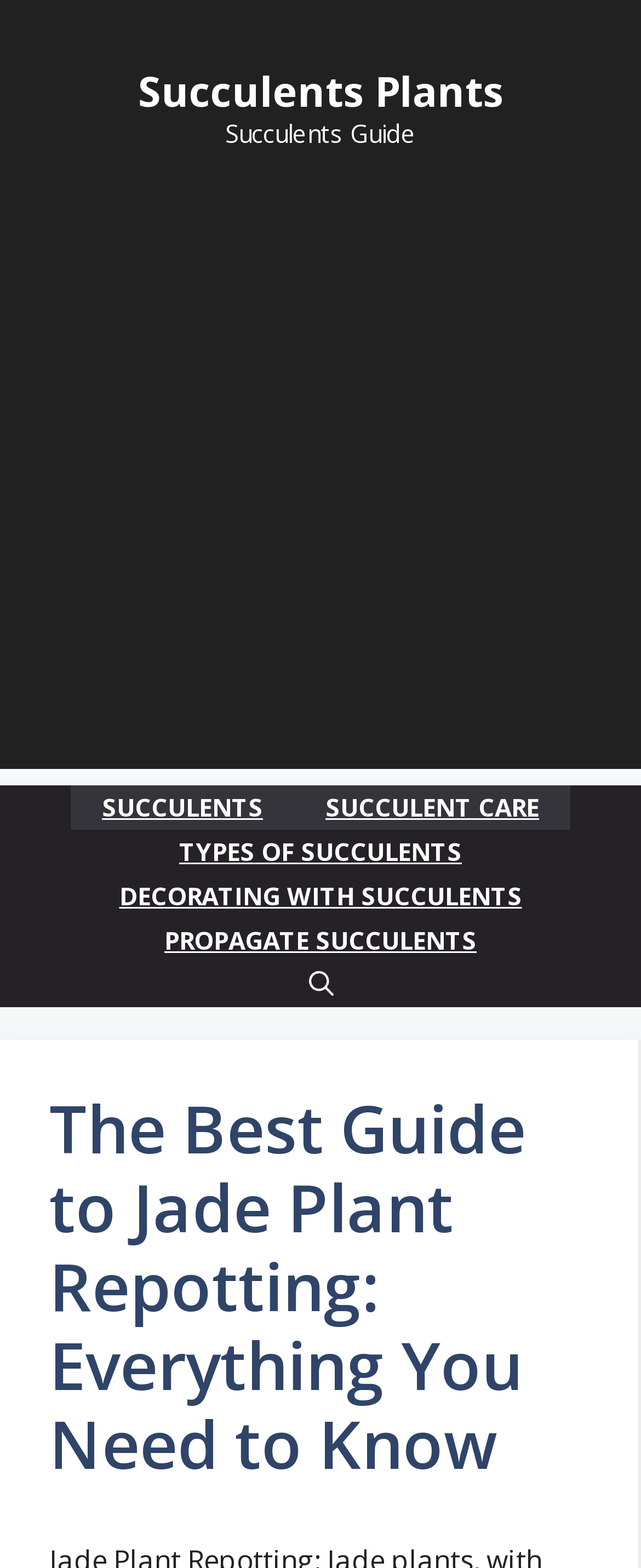Answer this question using a single word or a brief phrase:
What is the name of the website?

Succulents Plants